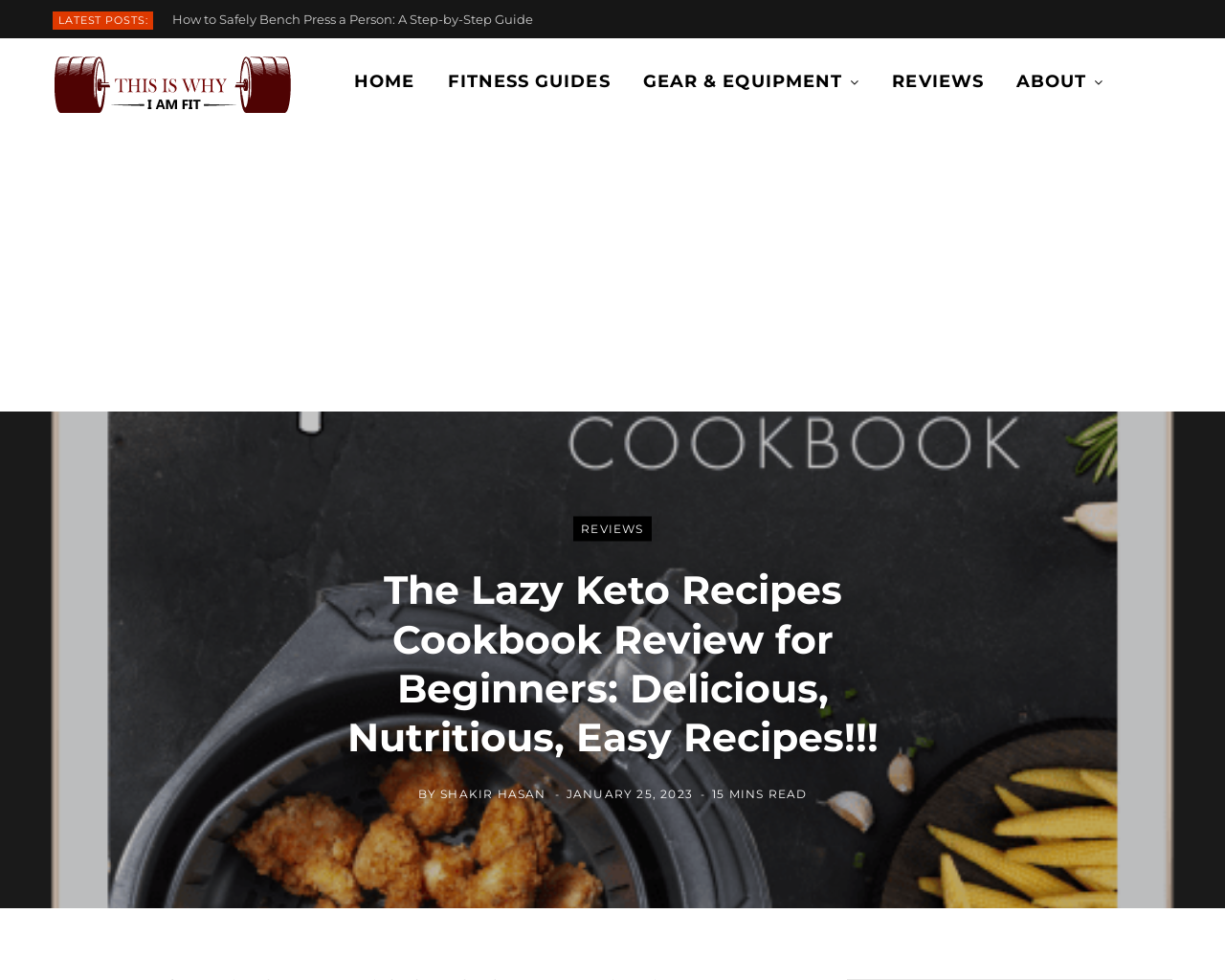Locate the heading on the webpage and return its text.

The Lazy Keto Recipes Cookbook Review for Beginners: Delicious, Nutritious, Easy Recipes!!!